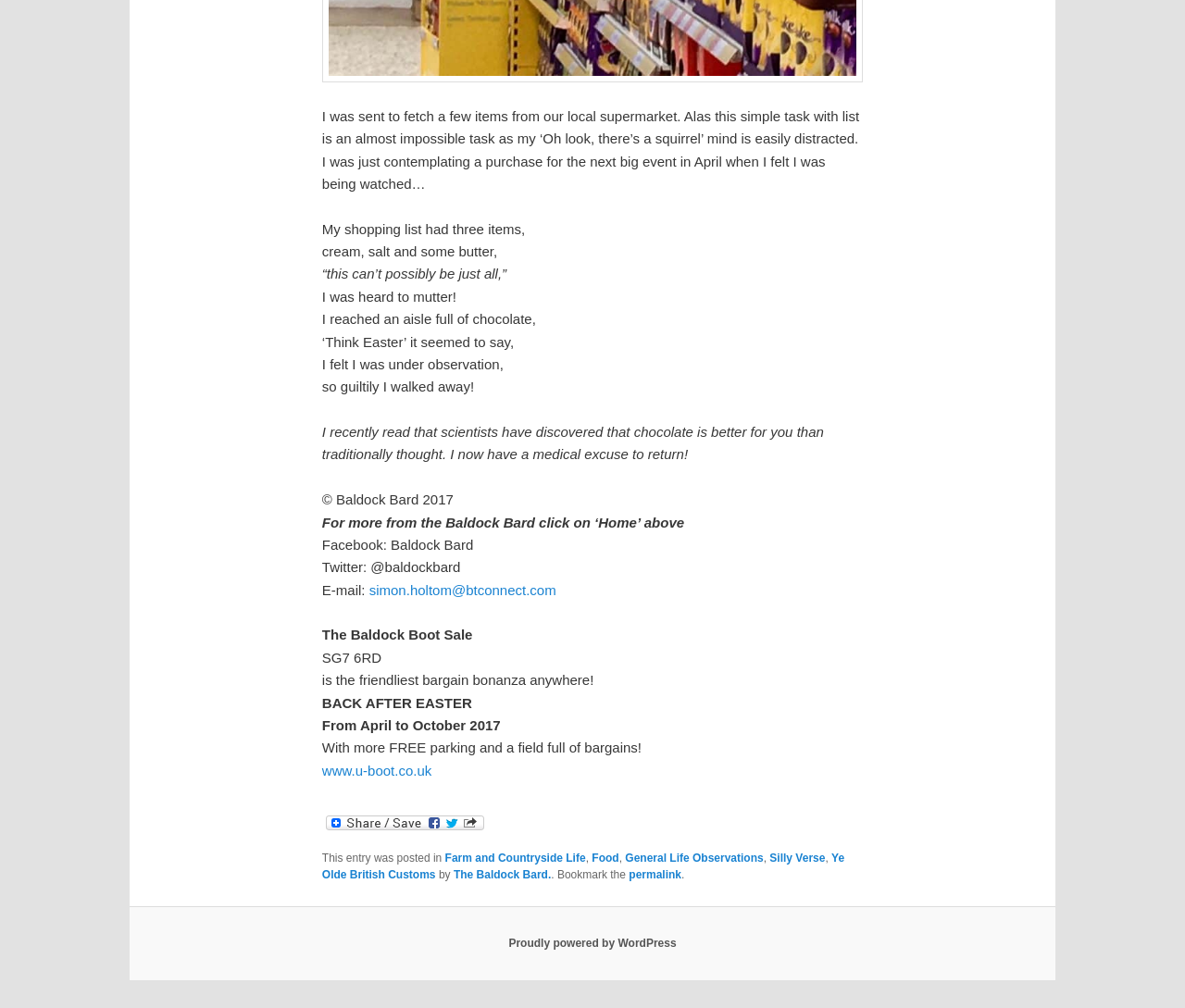Could you locate the bounding box coordinates for the section that should be clicked to accomplish this task: "Visit the website of the Baldock Boot Sale".

[0.272, 0.756, 0.364, 0.772]